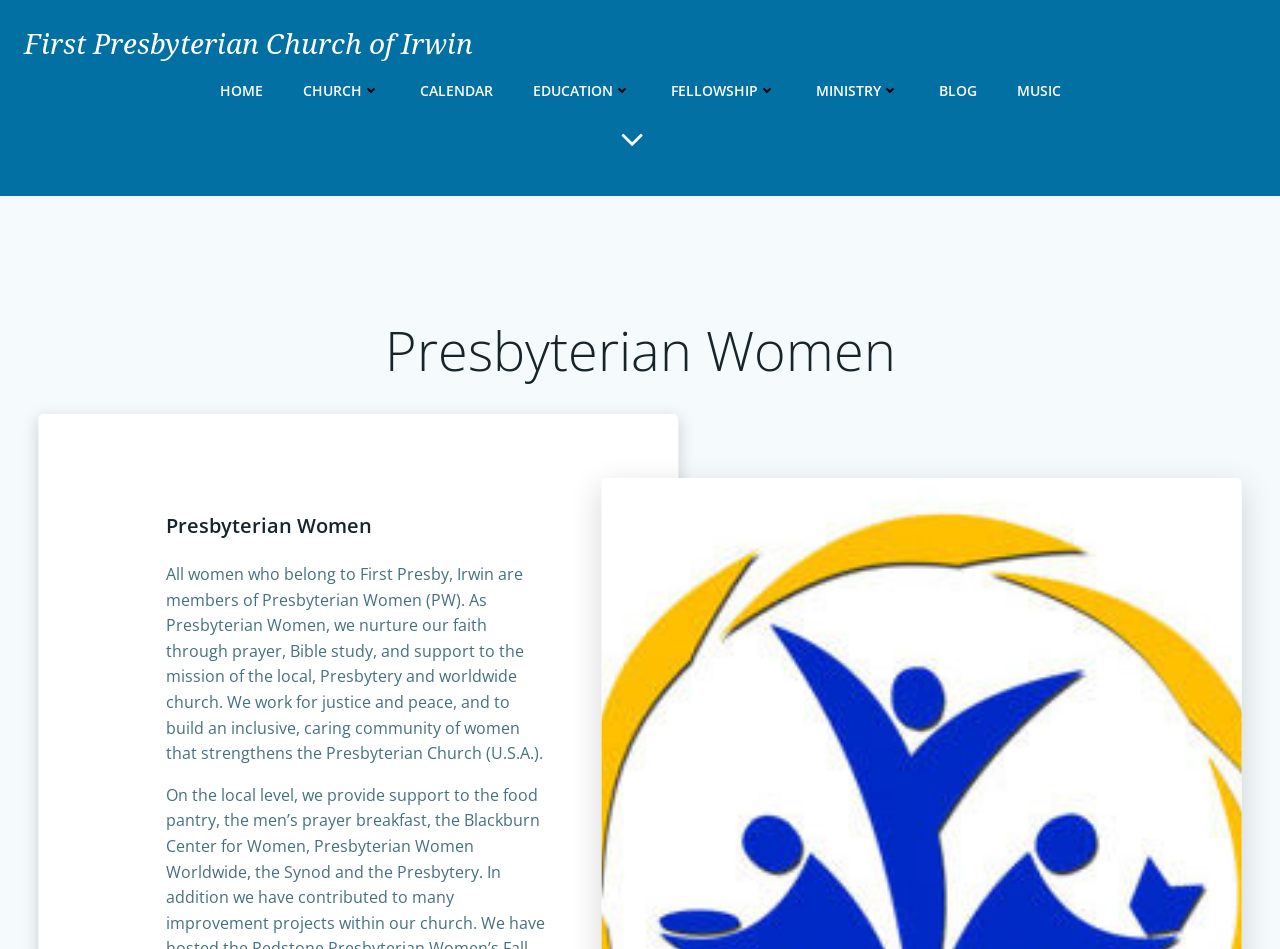How many links are in the top navigation menu?
Carefully analyze the image and provide a detailed answer to the question.

I counted the number of link elements in the top navigation menu, which includes links to 'HOME', 'CHURCH', 'CALENDAR', 'EDUCATION', 'FELLOWSHIP', 'MINISTRY', 'BLOG', and 'MUSIC'.